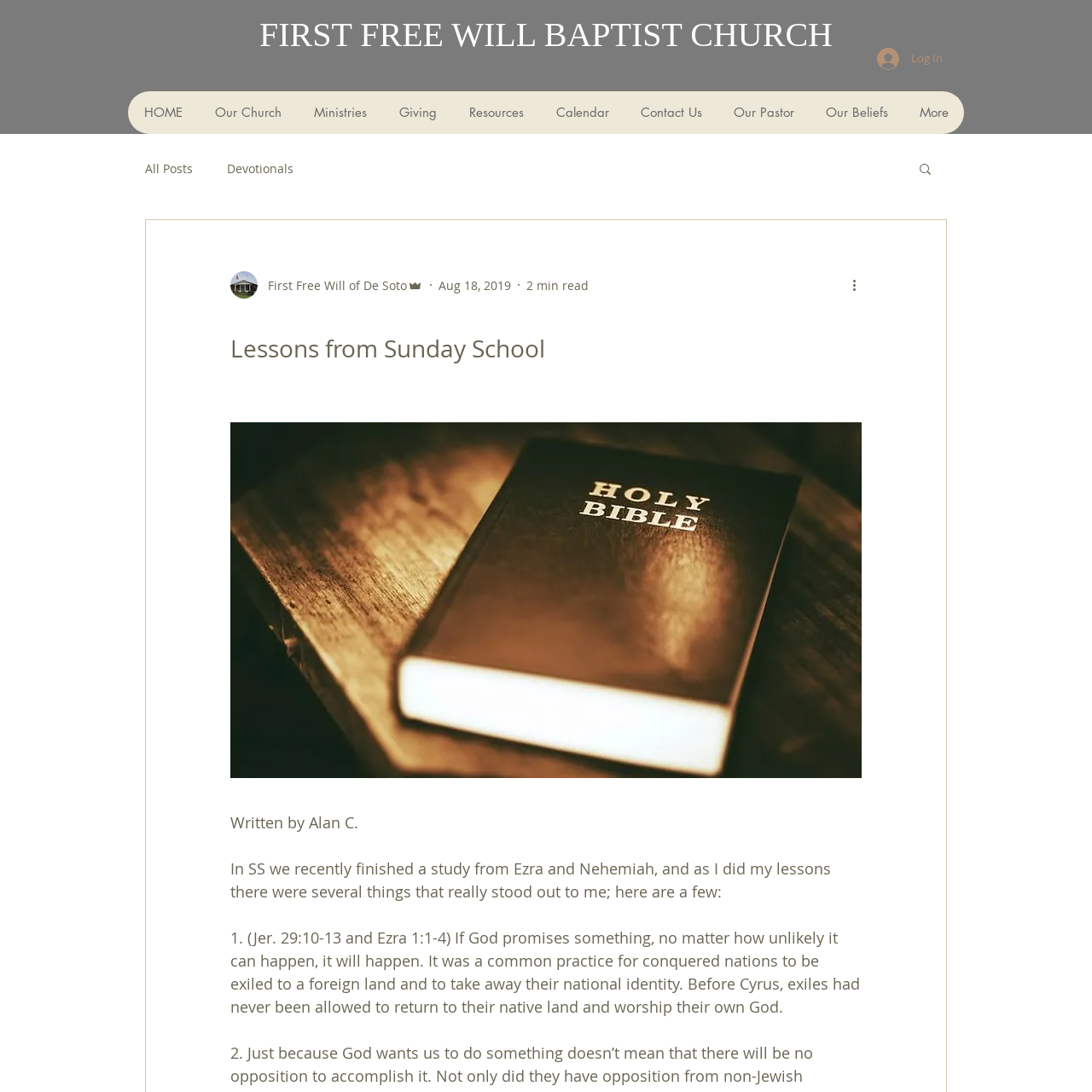How long does it take to read the devotional?
Look at the image and answer the question using a single word or phrase.

2 min